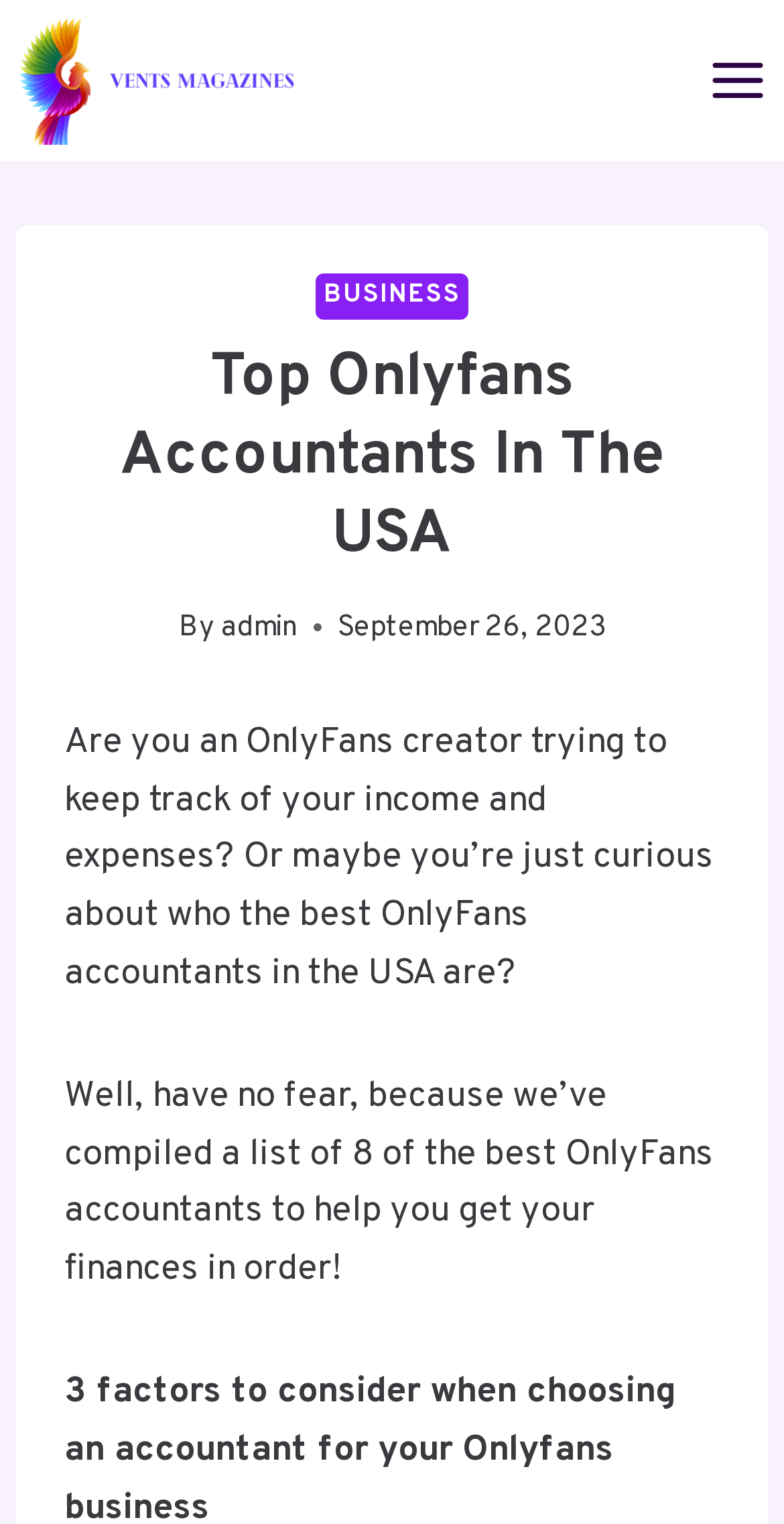Detail the webpage's structure and highlights in your description.

The webpage appears to be an article or blog post about the top Onlyfans accountants in the USA. At the top-left corner, there is a link to "Ventsmagazines | Latest Business, Tech, News" accompanied by an image. On the top-right corner, there is a button to open a menu.

Below the top section, there is a header area that spans most of the width of the page. Within this header, there are several elements, including a link to "BUSINESS", a heading that reads "Top Onlyfans Accountants In The USA", a "By" label followed by a link to "admin", and a timestamp indicating the article was published on September 26, 2023.

Following the header, there are two paragraphs of text. The first paragraph asks if the reader is an OnlyFans creator trying to keep track of their income and expenses, or if they are curious about the best OnlyFans accountants in the USA. The second paragraph introduces the purpose of the article, which is to provide a list of 8 of the best OnlyFans accountants to help readers get their finances in order.